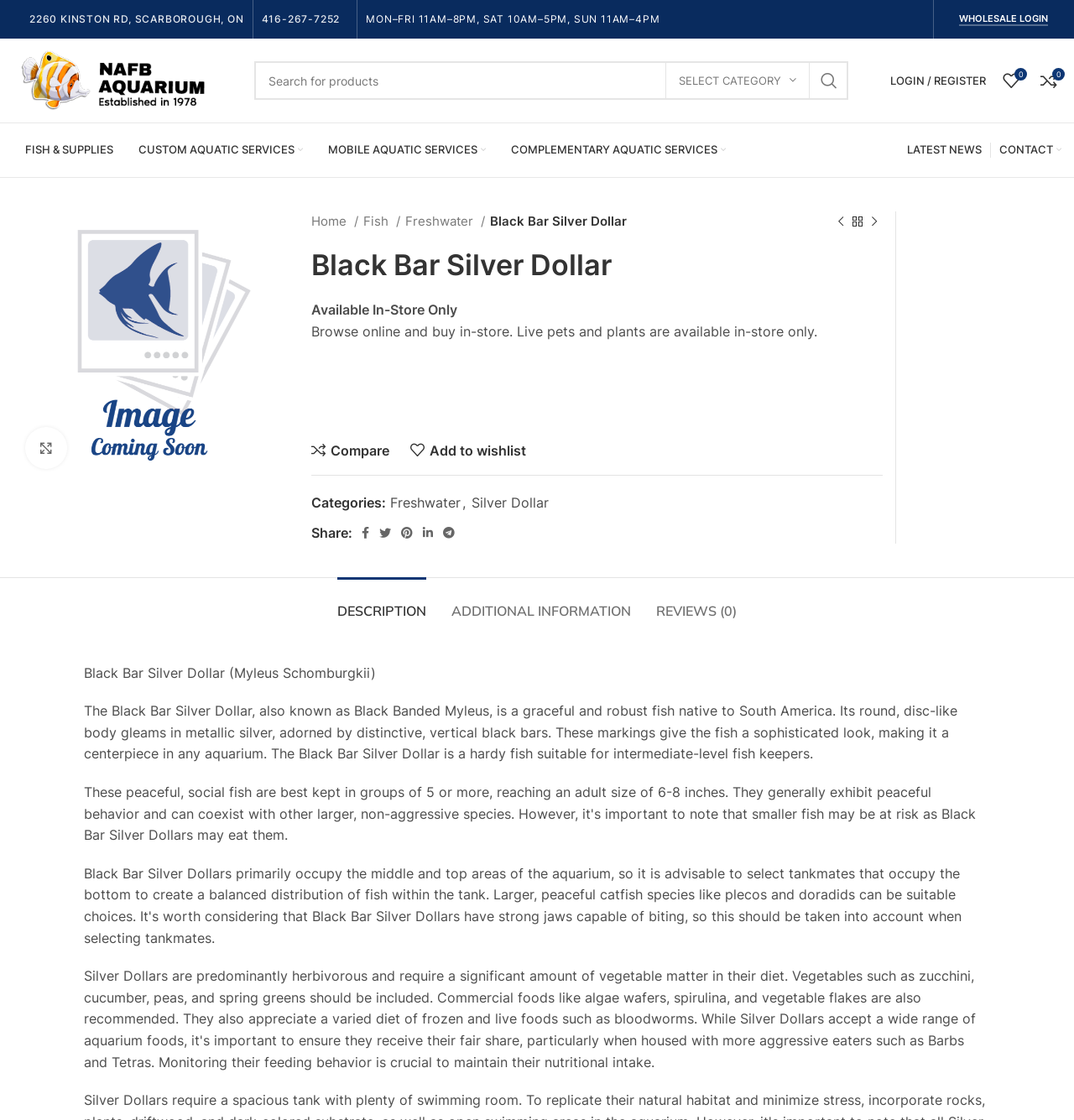Generate the text content of the main heading of the webpage.

Black Bar Silver Dollar